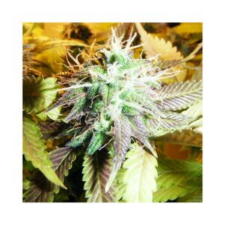Respond to the question below with a single word or phrase:
What is the purpose of trichomes on the cannabis buds?

Give sparkling appearance